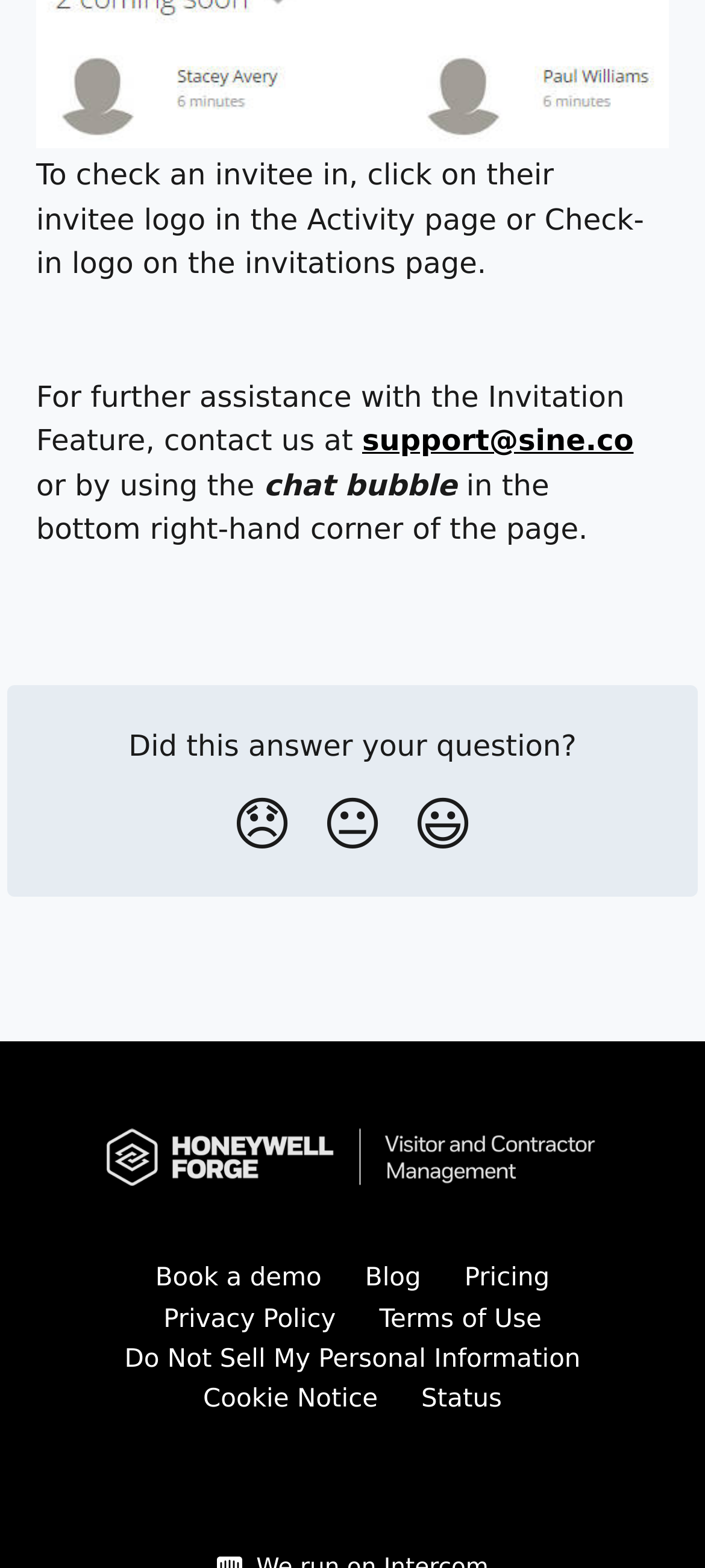Please identify the bounding box coordinates of the element's region that needs to be clicked to fulfill the following instruction: "Explore the category 'Career Advice & Insights'". The bounding box coordinates should consist of four float numbers between 0 and 1, i.e., [left, top, right, bottom].

None